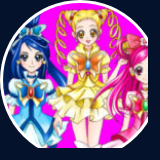Consider the image and give a detailed and elaborate answer to the question: 
What is the color of the central character's hair?

The central character sports bright yellow hair, which is a distinctive feature of their overall appearance.